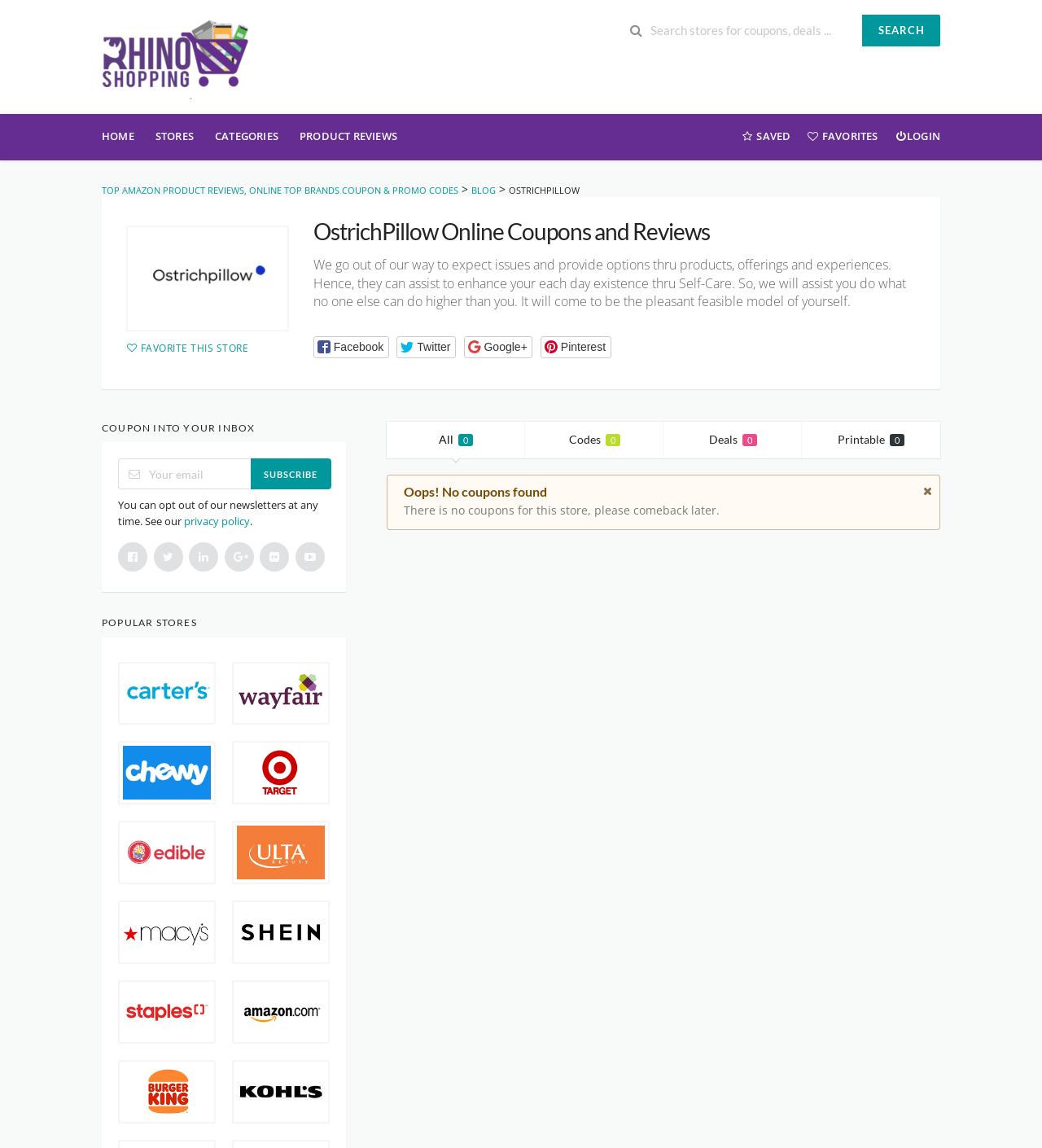Locate the bounding box coordinates of the area that needs to be clicked to fulfill the following instruction: "View OstrichPillow Online Coupons and Reviews". The coordinates should be in the format of four float numbers between 0 and 1, namely [left, top, right, bottom].

[0.301, 0.186, 0.879, 0.218]